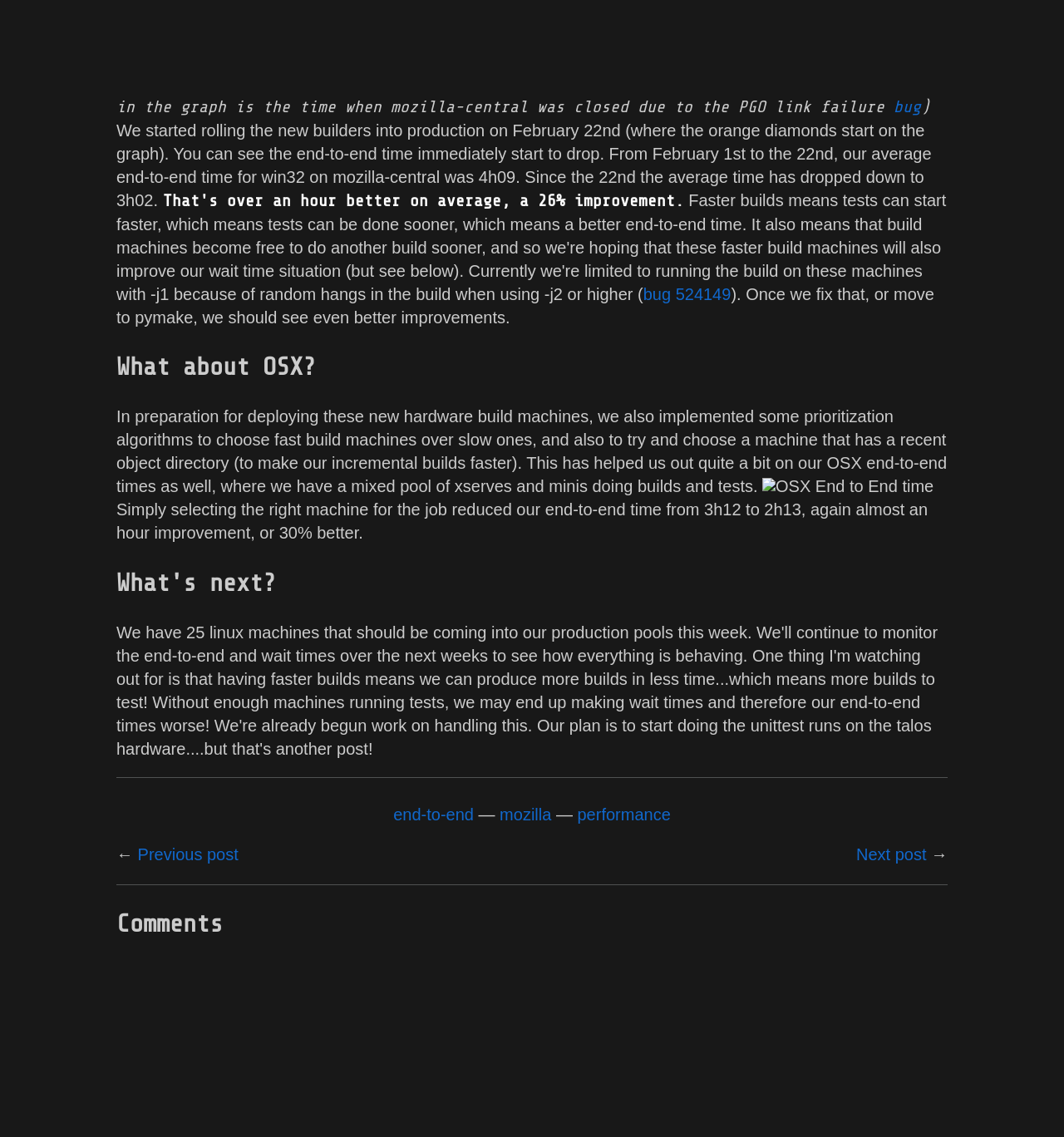Please provide a comprehensive response to the question based on the details in the image: What is the next step mentioned in the post?

The post mentions 'What's next?' but does not provide a specific answer, so it is unknown what the next step is.